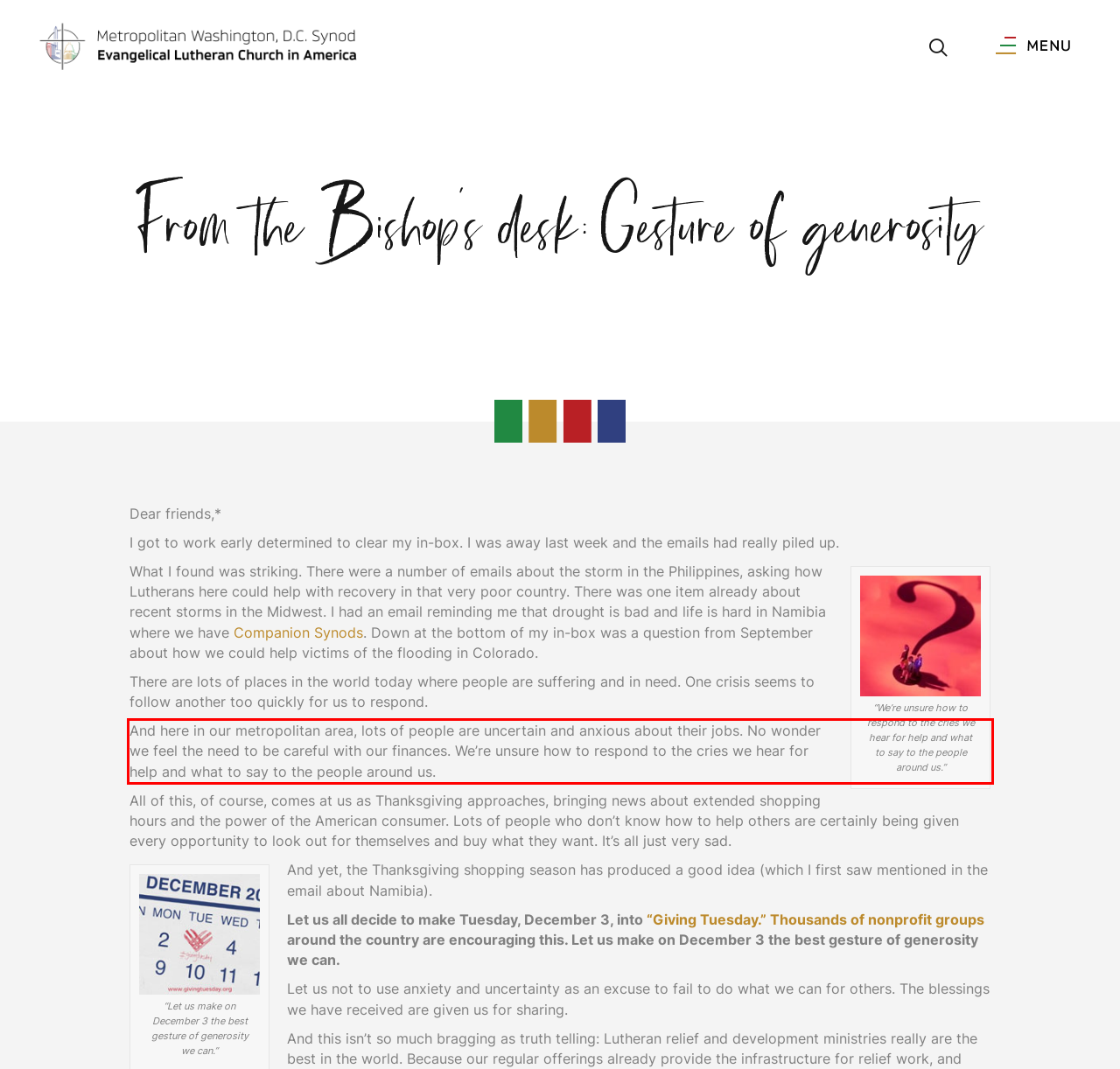You have a screenshot of a webpage where a UI element is enclosed in a red rectangle. Perform OCR to capture the text inside this red rectangle.

And here in our metropolitan area, lots of people are uncertain and anxious about their jobs. No wonder we feel the need to be careful with our finances. We’re unsure how to respond to the cries we hear for help and what to say to the people around us.